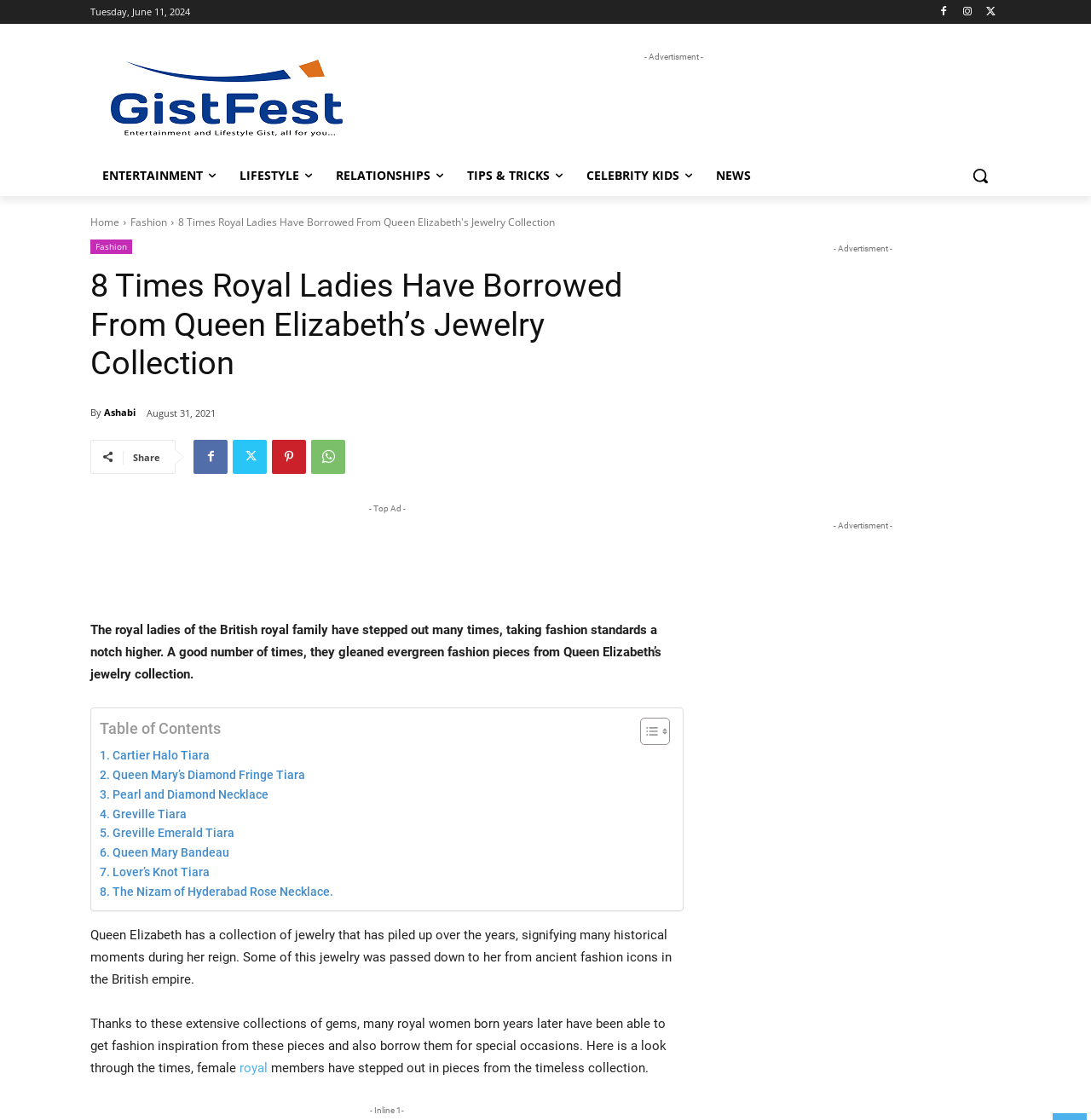Using the given element description, provide the bounding box coordinates (top-left x, top-left y, bottom-right x, bottom-right y) for the corresponding UI element in the screenshot: Writing A Book

None